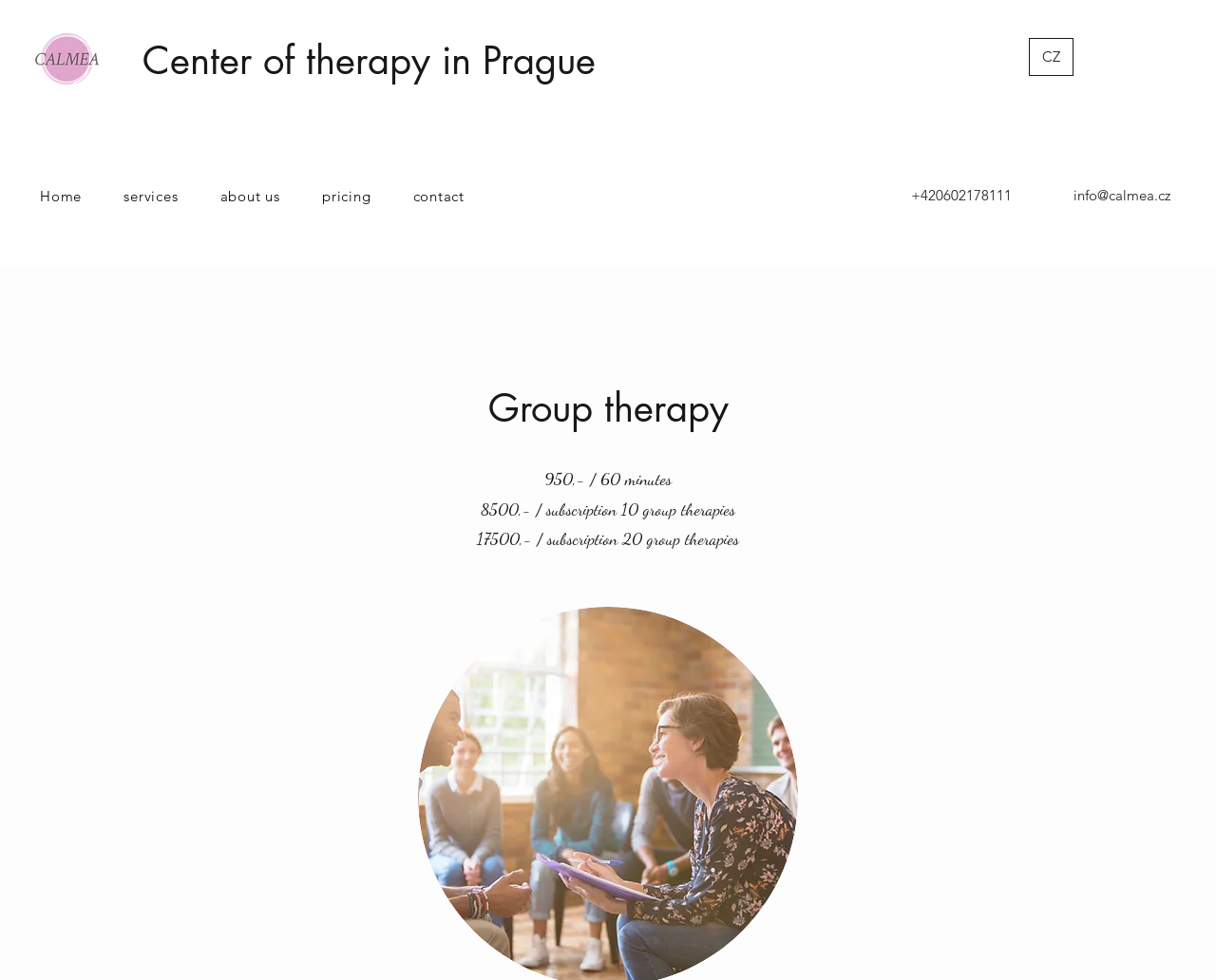Carefully examine the image and provide an in-depth answer to the question: What is the name of the therapy center?

I found the answer by looking at the heading element with the text 'Center of therapy in Prague' which is located at the top of the webpage, indicating that it is the name of the therapy center.